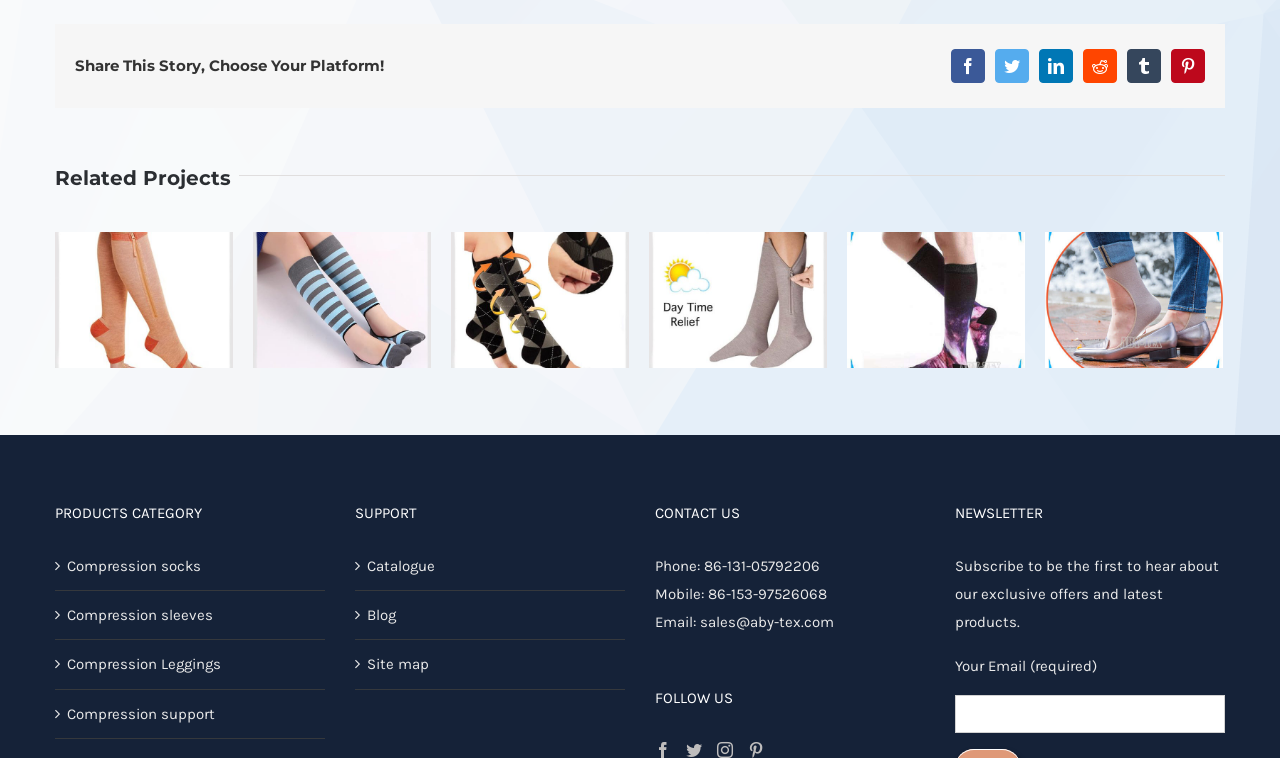How can users contact the company?
Look at the screenshot and give a one-word or phrase answer.

Phone, Mobile, Email